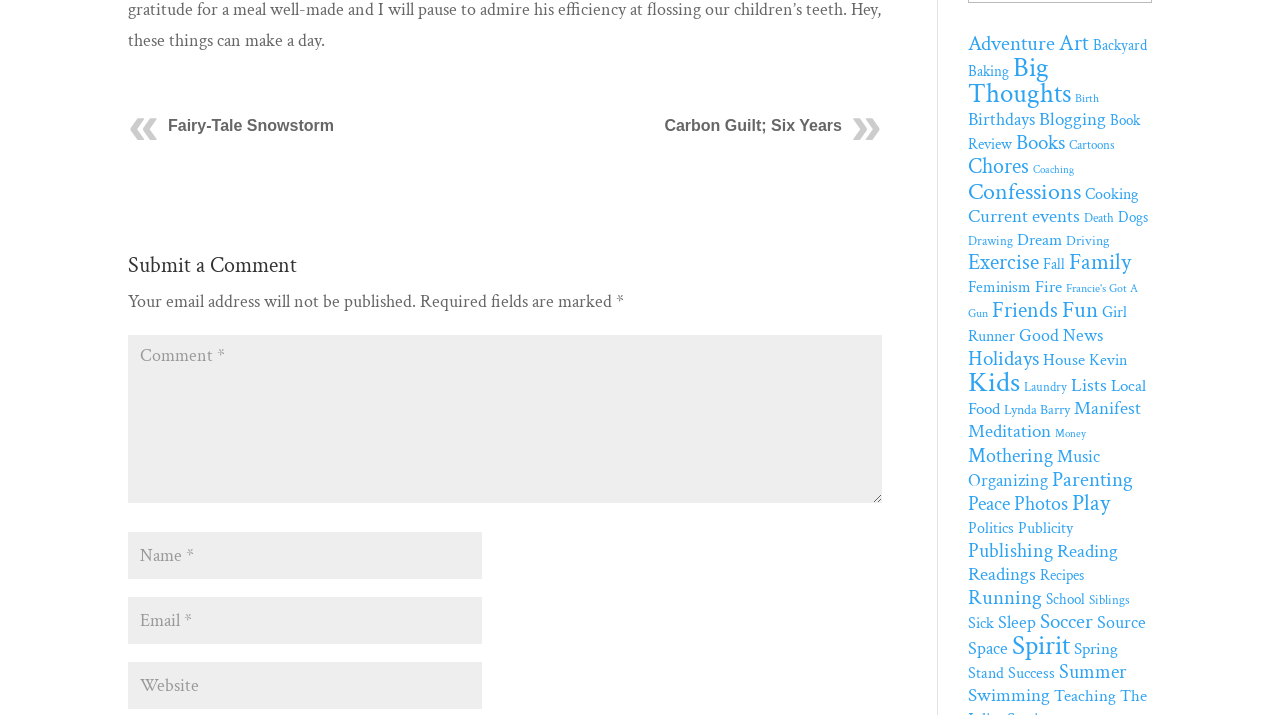Find the bounding box coordinates for the area you need to click to carry out the instruction: "Click on 'Adventure'". The coordinates should be four float numbers between 0 and 1, indicated as [left, top, right, bottom].

[0.756, 0.042, 0.824, 0.08]